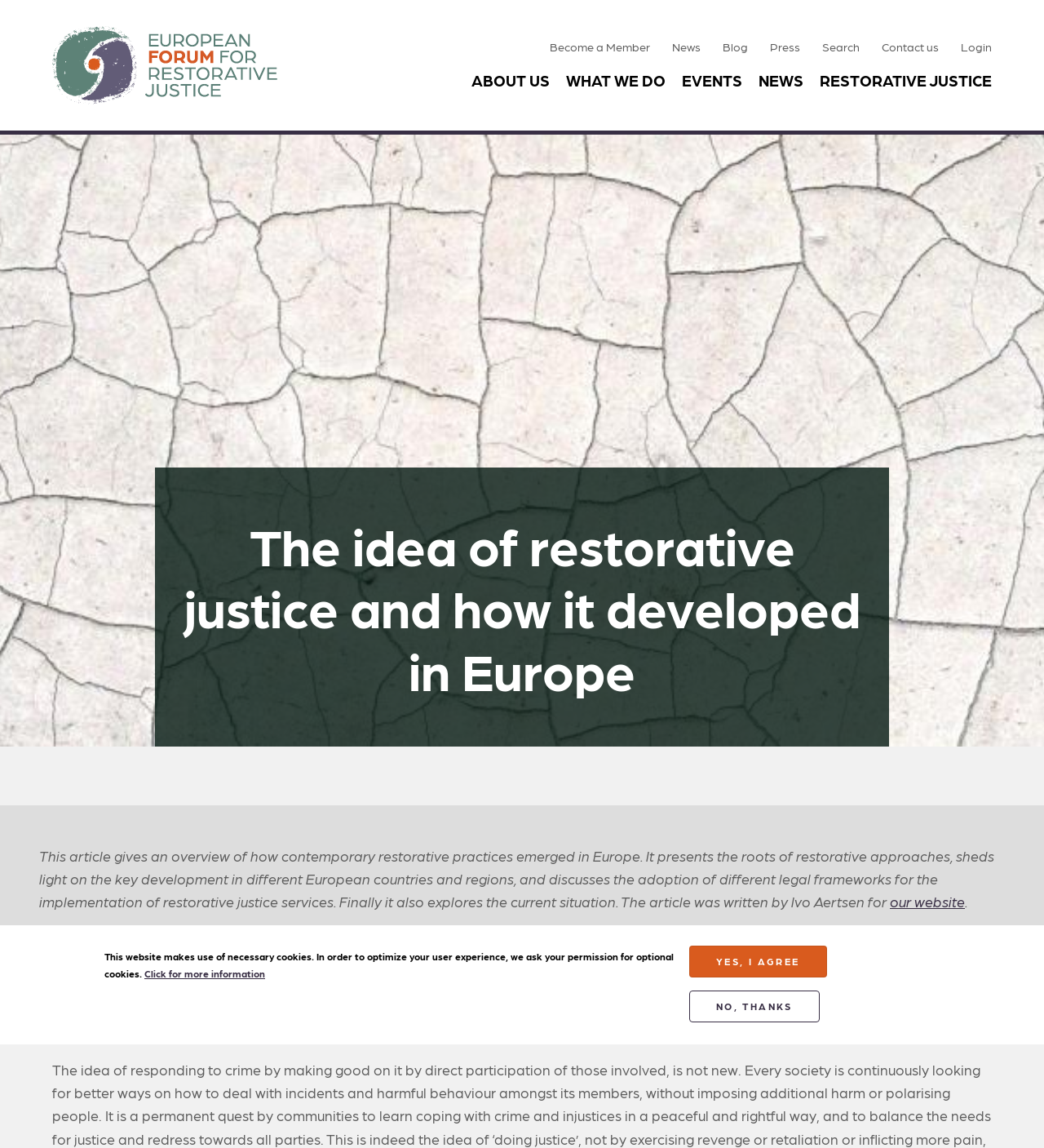What is the image on the webpage about?
Using the visual information, answer the question in a single word or phrase.

Dry white soil